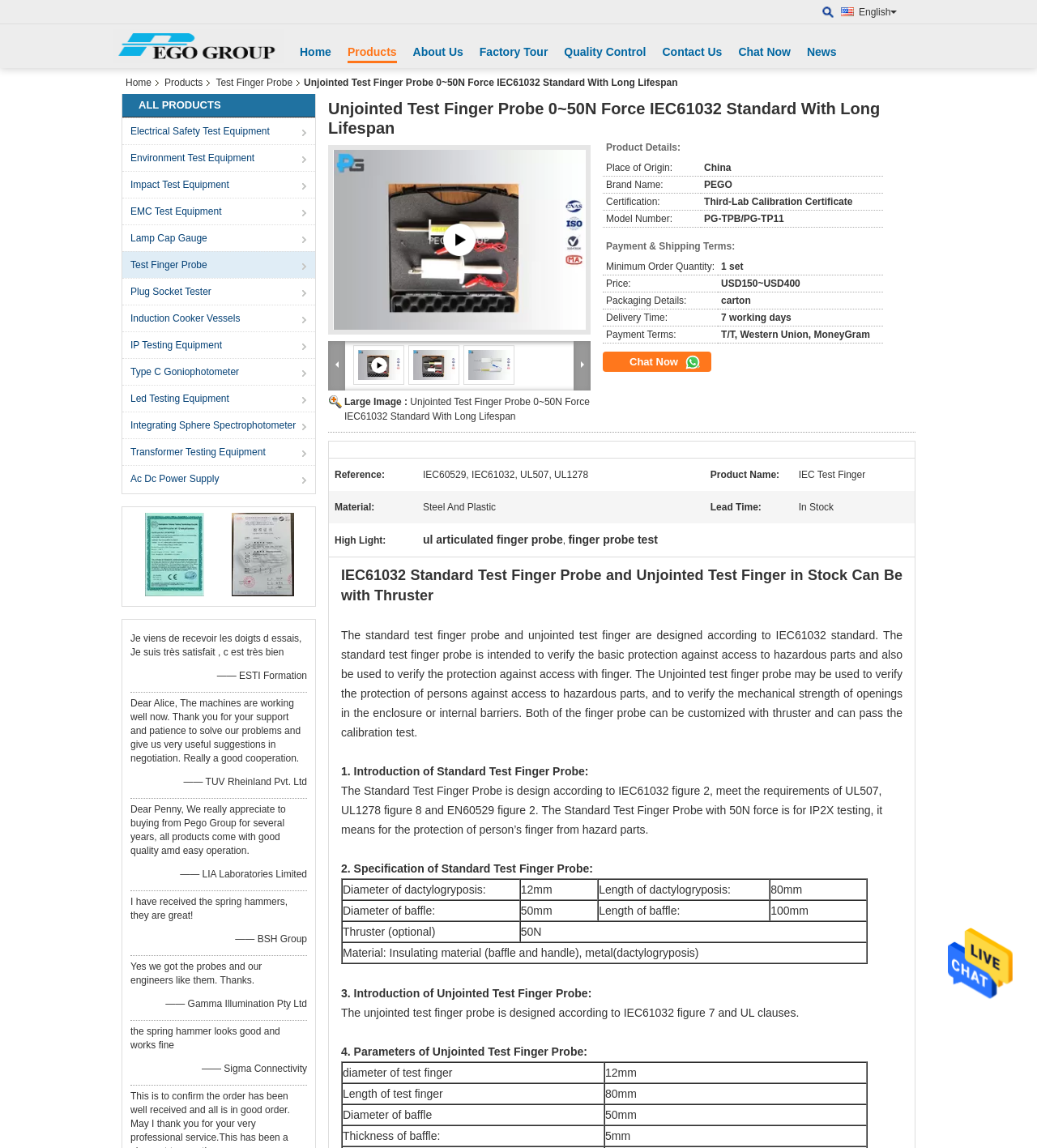What is the name of the product on this page?
Please respond to the question with a detailed and thorough explanation.

I found the product name by looking at the heading with the text 'Unjointed Test Finger Probe 0~50N Force IEC61032 Standard With Long Lifespan' which is located at the top of the webpage, and it is also mentioned in the product details section.